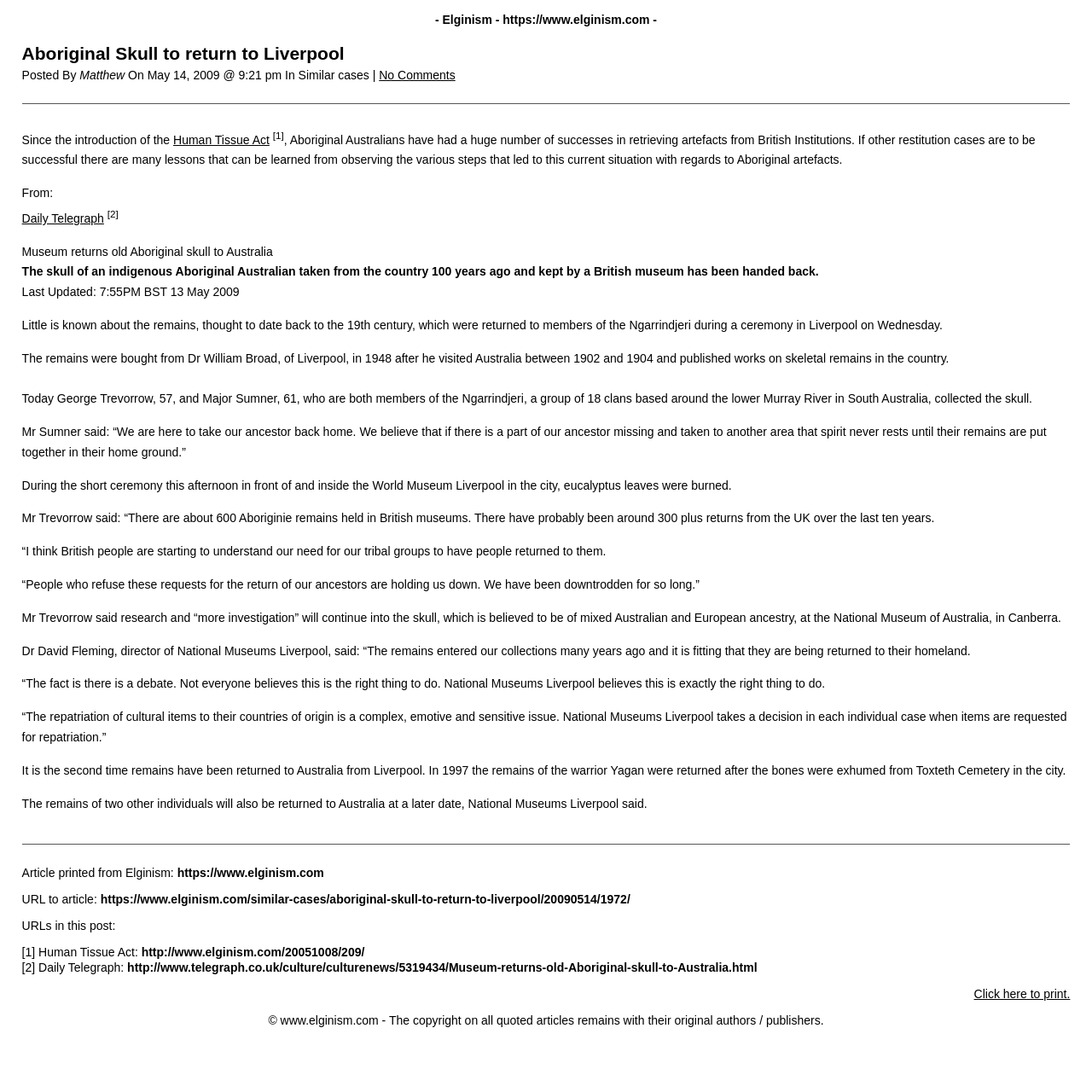Carefully observe the image and respond to the question with a detailed answer:
How many Aboriginal remains are held in British museums?

According to the article, Mr Trevorrow said that 'There are about 600 Aboriginal remains held in British museums'.